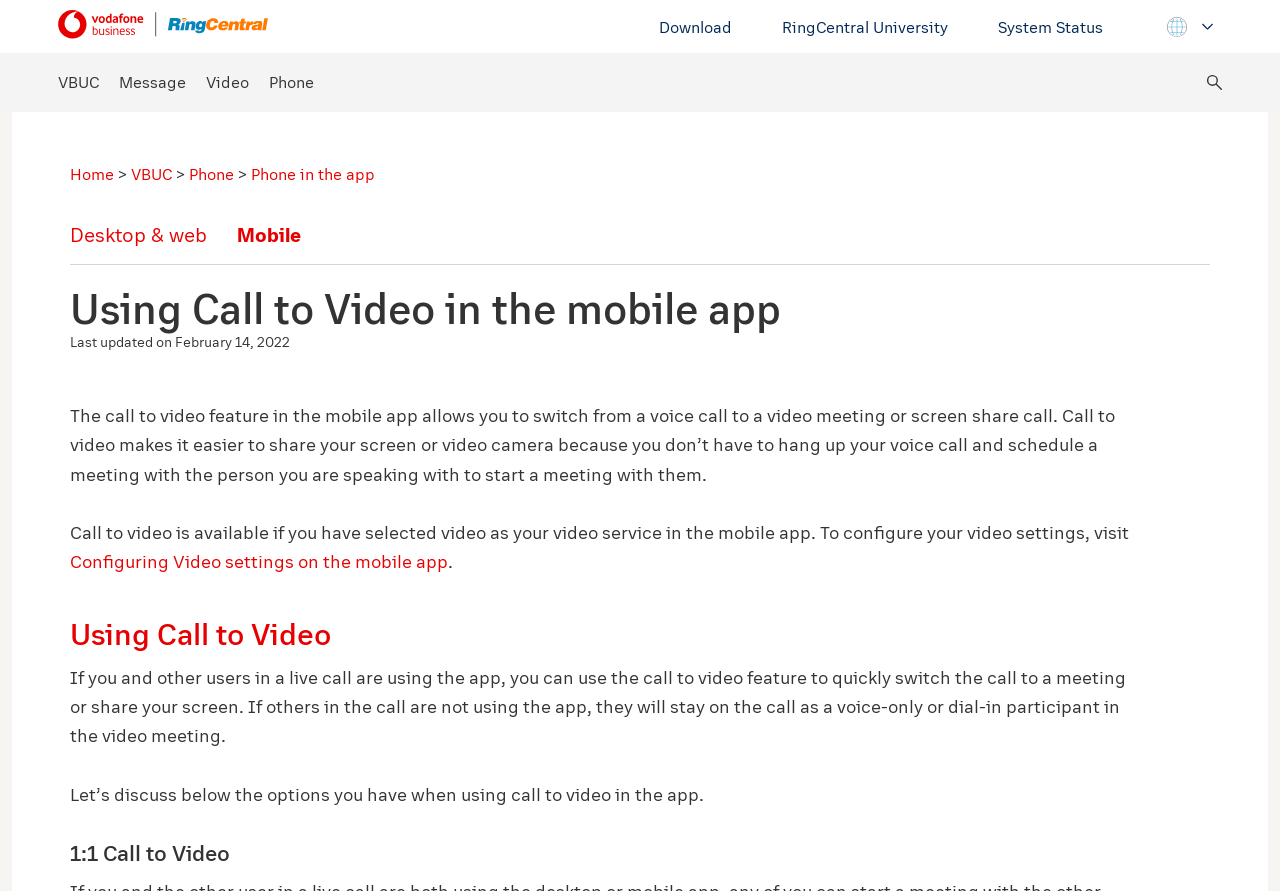What is the purpose of the call to video feature?
Please give a detailed answer to the question using the information shown in the image.

The call to video feature in the mobile app allows users to switch from a voice call to a video meeting or screen share call, making it easier to share their screen or video camera without having to hang up the voice call and schedule a meeting with the person they are speaking with.